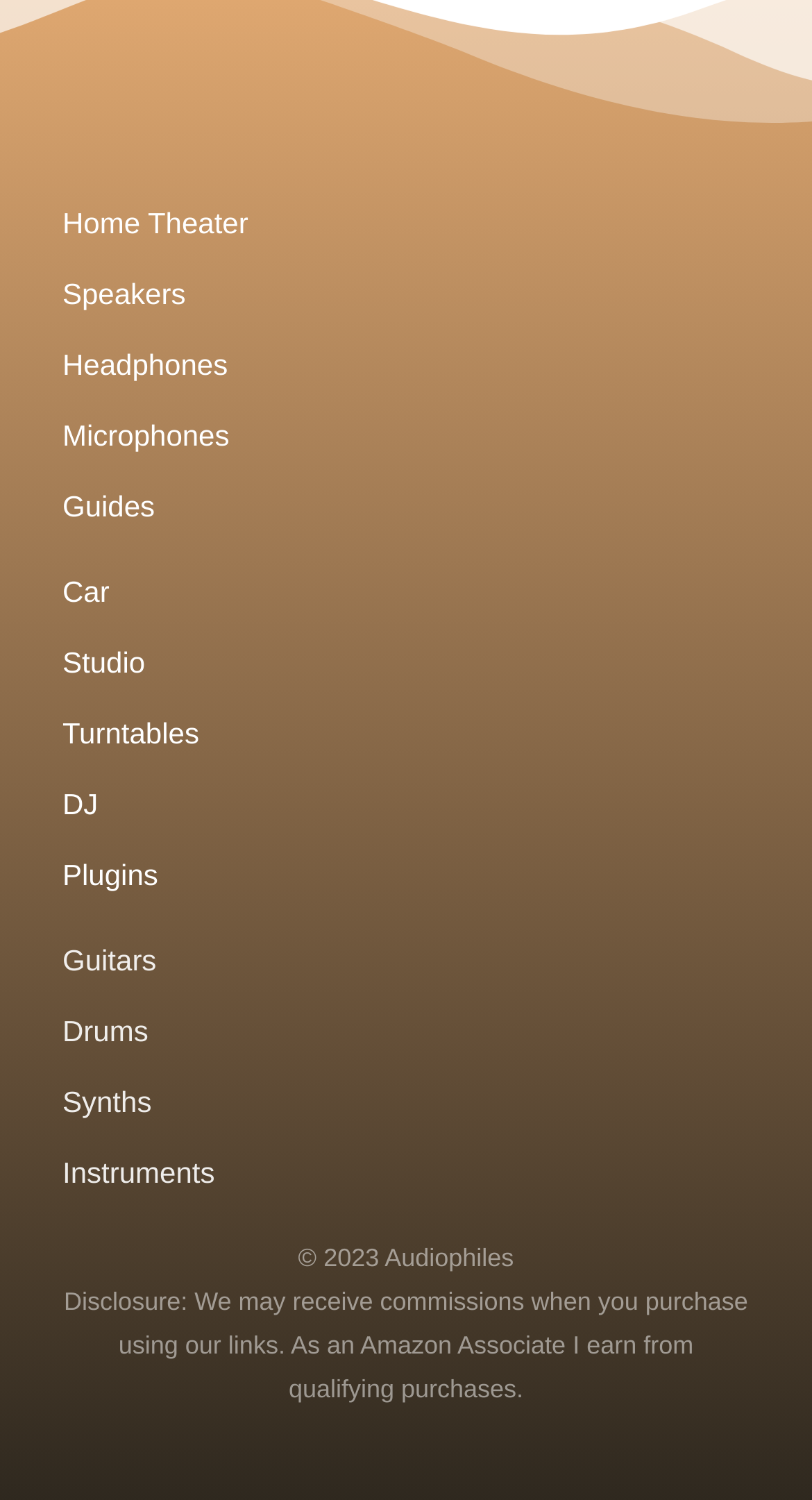What is the purpose of the links on the webpage?
Using the image provided, answer with just one word or phrase.

Product categories